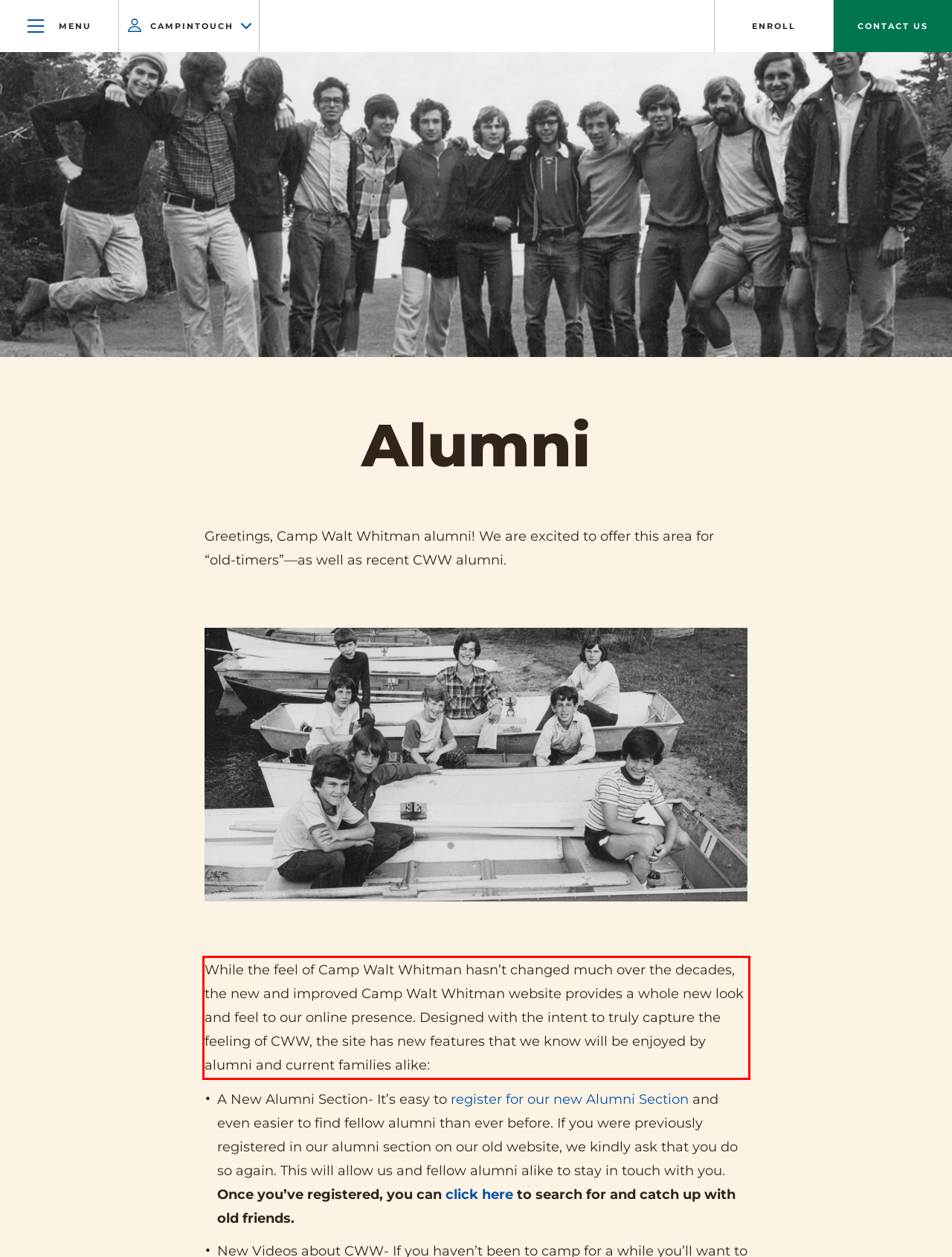Please perform OCR on the text content within the red bounding box that is highlighted in the provided webpage screenshot.

While the feel of Camp Walt Whitman hasn’t changed much over the decades, the new and improved Camp Walt Whitman website provides a whole new look and feel to our online presence. Designed with the intent to truly capture the feeling of CWW, the site has new features that we know will be enjoyed by alumni and current families alike: